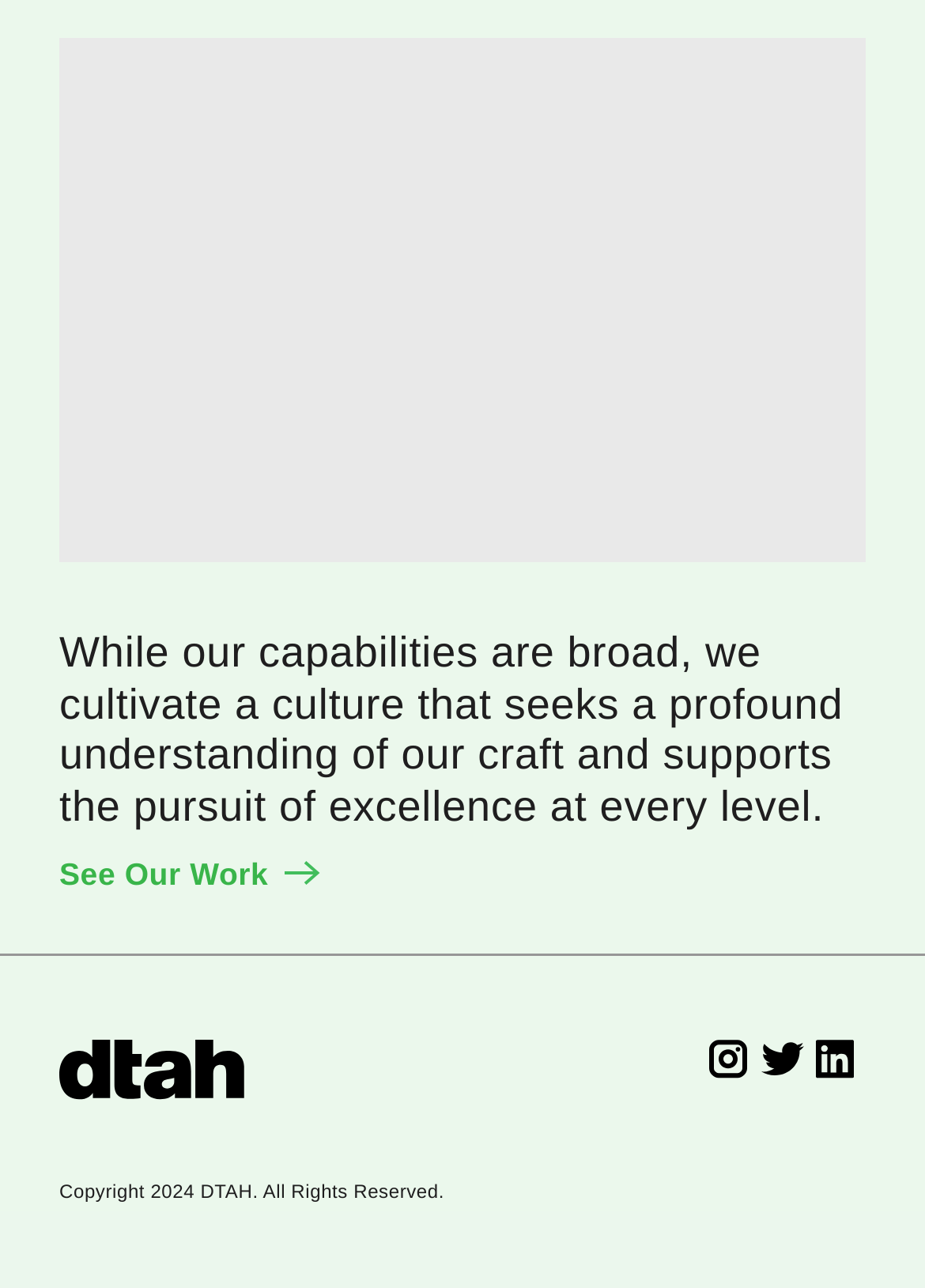Provide a single word or phrase to answer the given question: 
What is the year of copyright?

2024